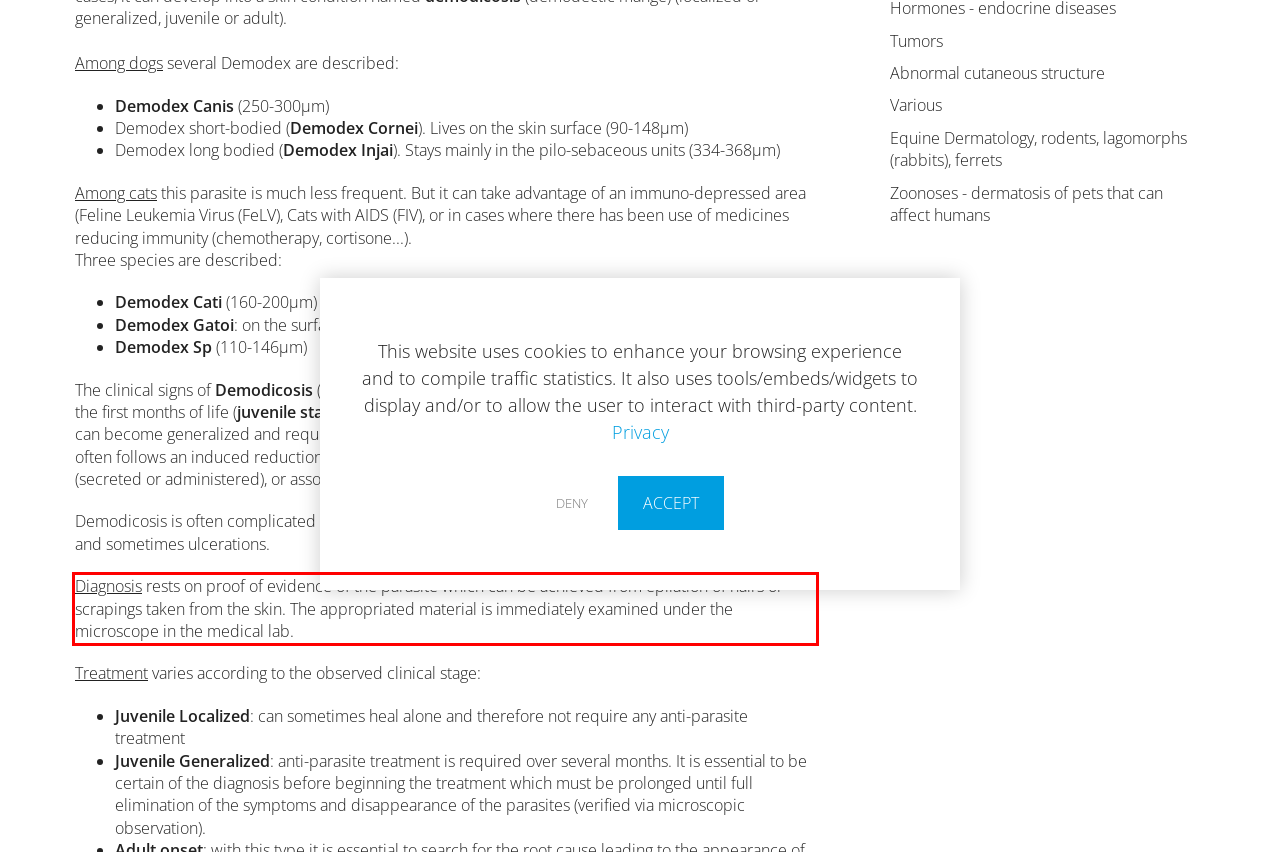Examine the webpage screenshot and use OCR to recognize and output the text within the red bounding box.

Diagnosis rests on proof of evidence of the parasite which can be achieved from epilation of hairs or scrapings taken from the skin. The appropriated material is immediately examined under the microscope in the medical lab.